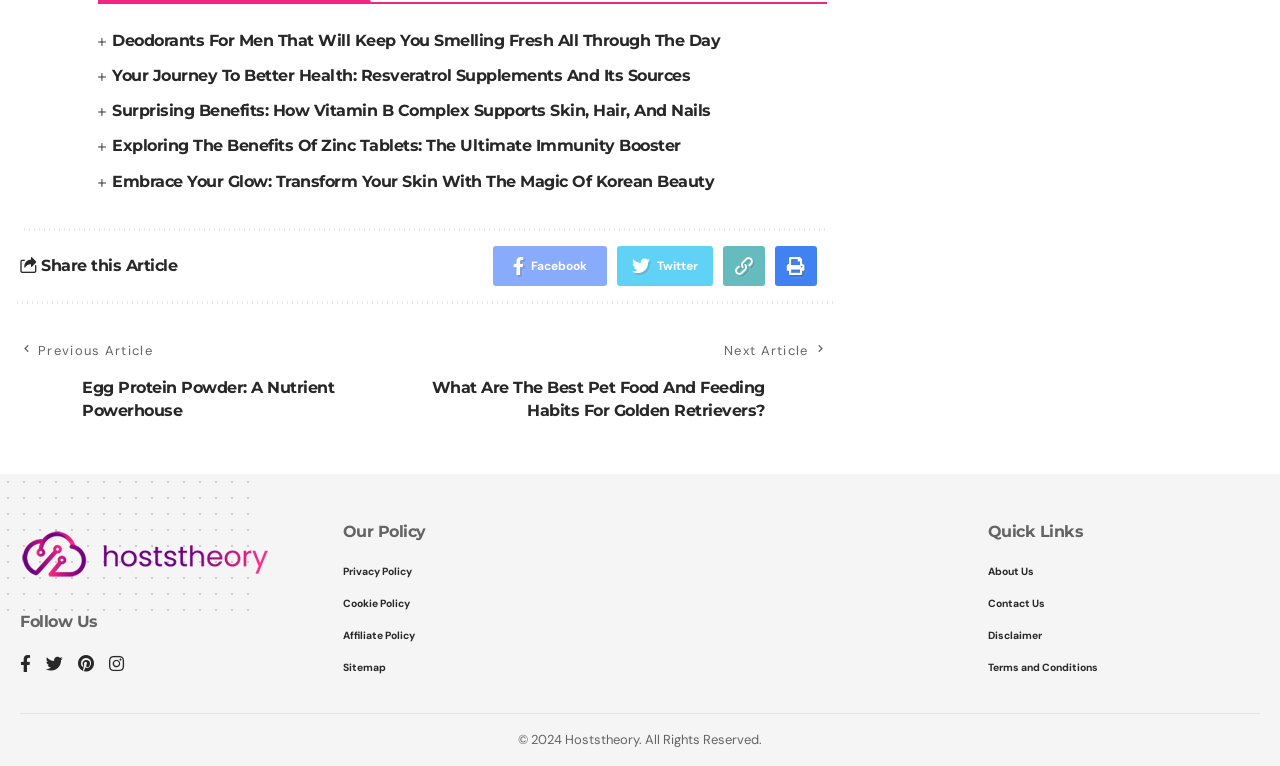Answer the question in a single word or phrase:
What is the purpose of the 'Follow Us' section?

To follow the website on social media